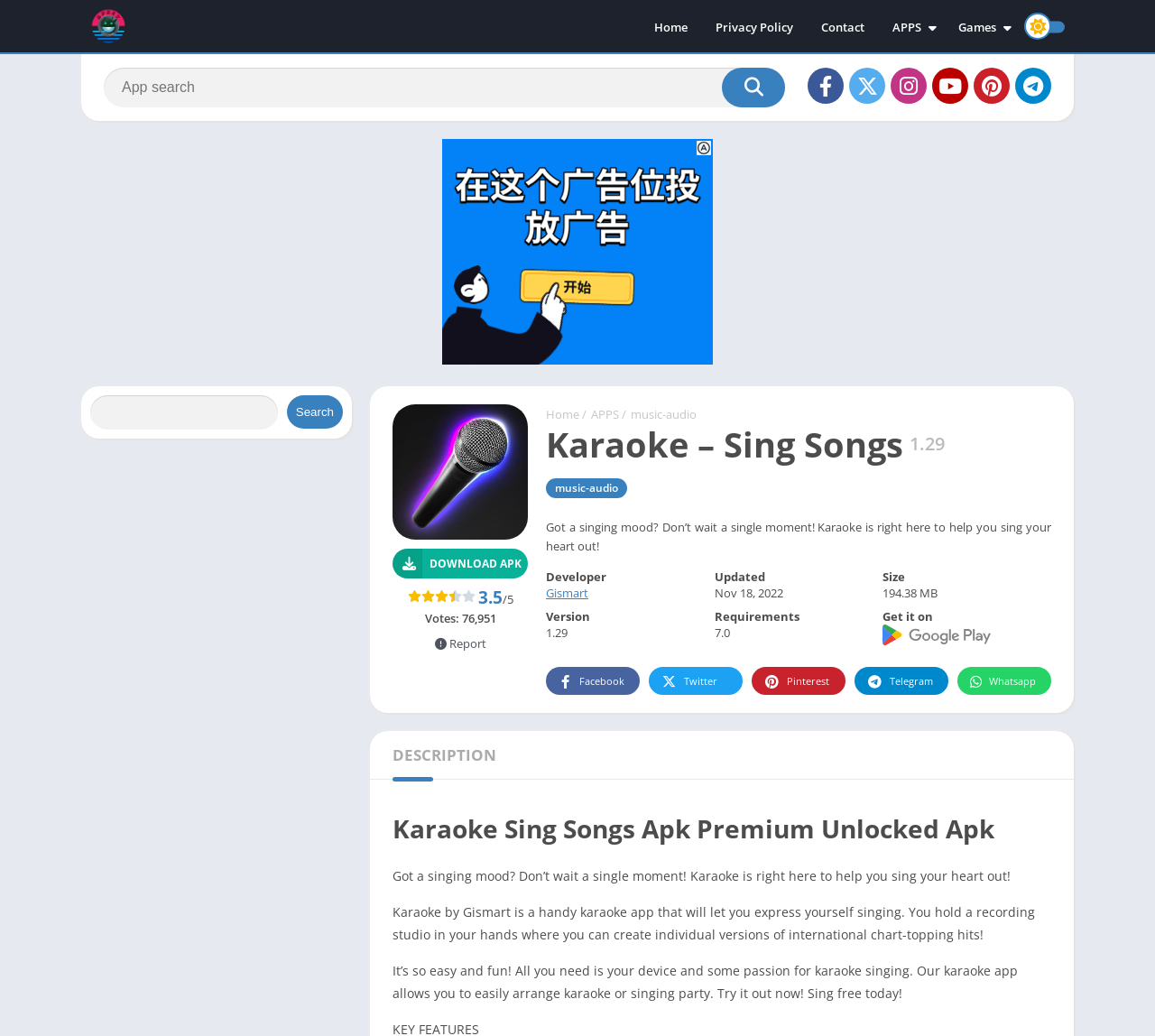What is the name of the app?
Kindly offer a comprehensive and detailed response to the question.

The name of the app can be found in the heading 'Karaoke – Sing Songs' which is located in the middle of the webpage.